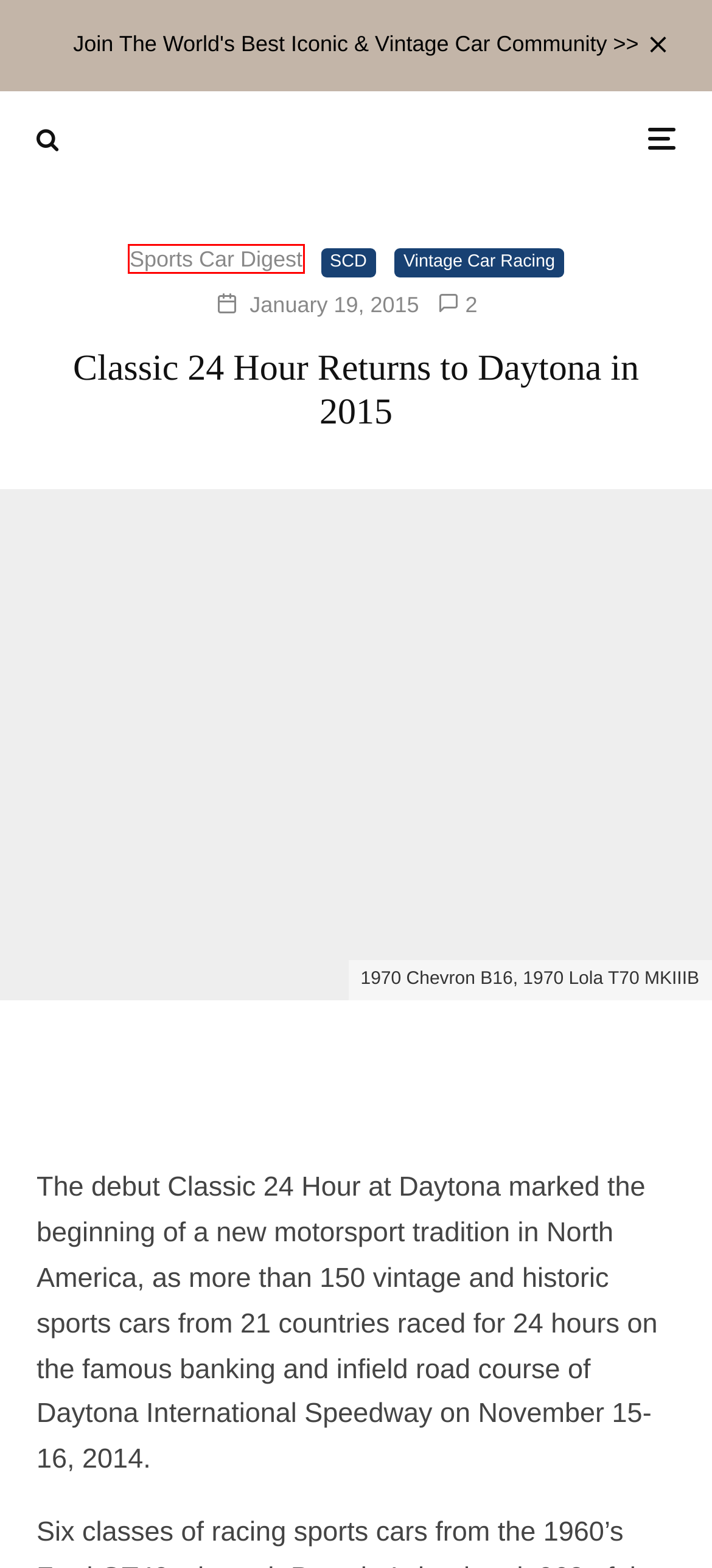Look at the screenshot of a webpage where a red bounding box surrounds a UI element. Your task is to select the best-matching webpage description for the new webpage after you click the element within the bounding box. The available options are:
A. Search Ads
B. SCD Archives – Sports Car Digest
C. Privacy Policy
D. Log In ‹ Sports Car Digest — WordPress
E. Become A Subscriber
F. Vintage Car Racing Archives – Sports Car Digest
G. Contact Us
H. David Linden, Author at Sports Car Digest

H